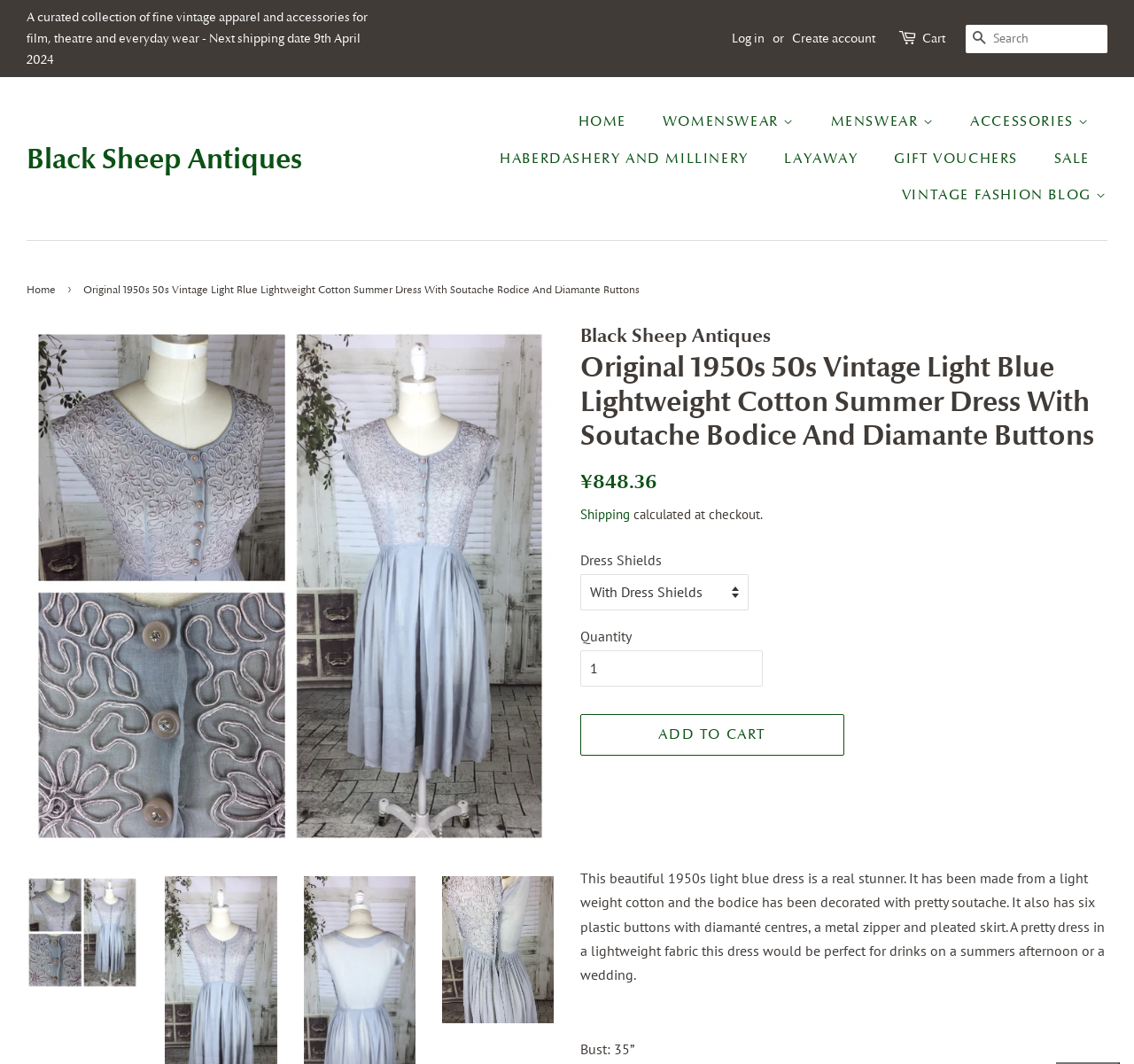Pinpoint the bounding box coordinates of the clickable area necessary to execute the following instruction: "Log in to your account". The coordinates should be given as four float numbers between 0 and 1, namely [left, top, right, bottom].

[0.645, 0.028, 0.674, 0.043]